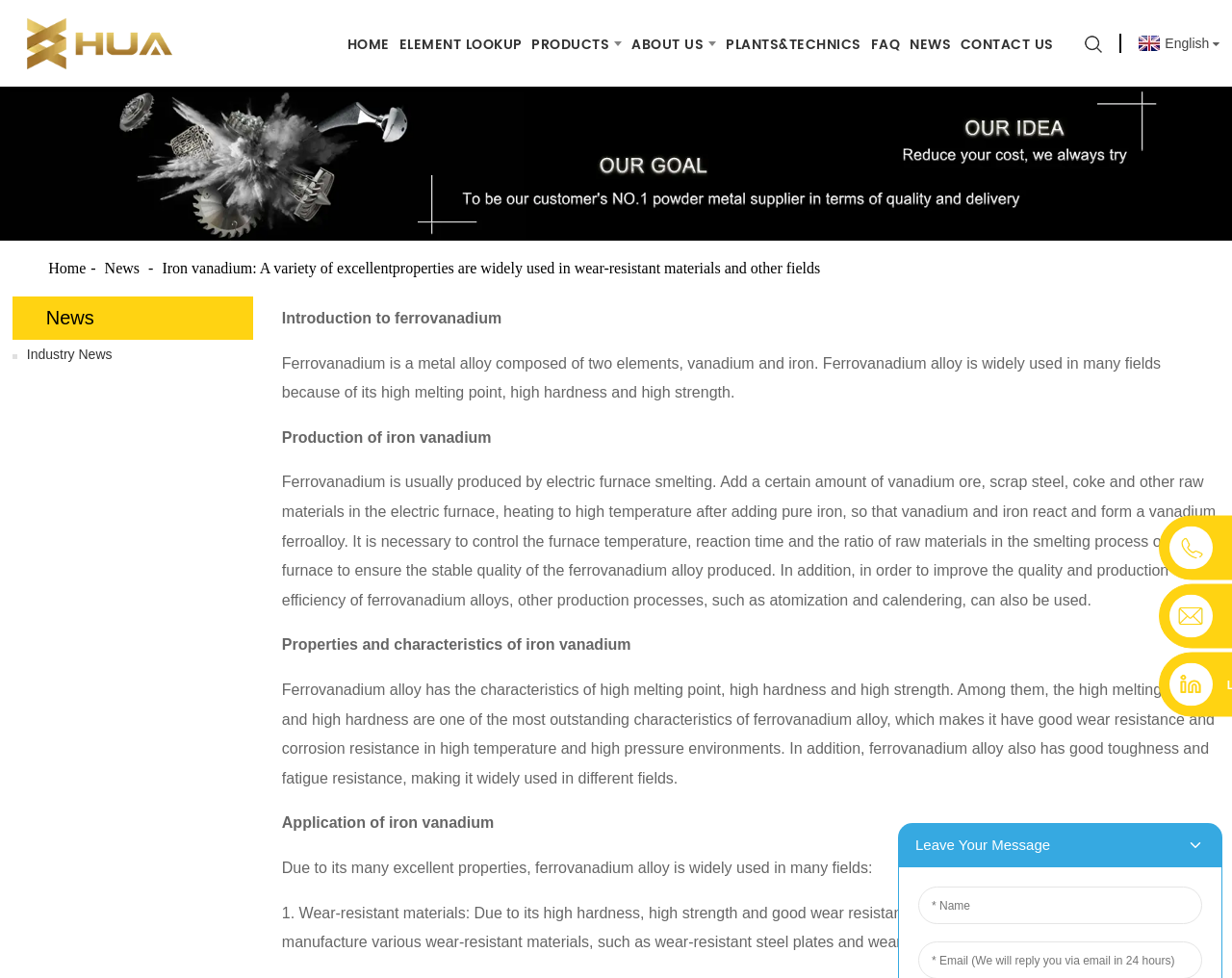Using the format (top-left x, top-left y, bottom-right x, bottom-right y), and given the element description, identify the bounding box coordinates within the screenshot: parent_node: Search for:

None